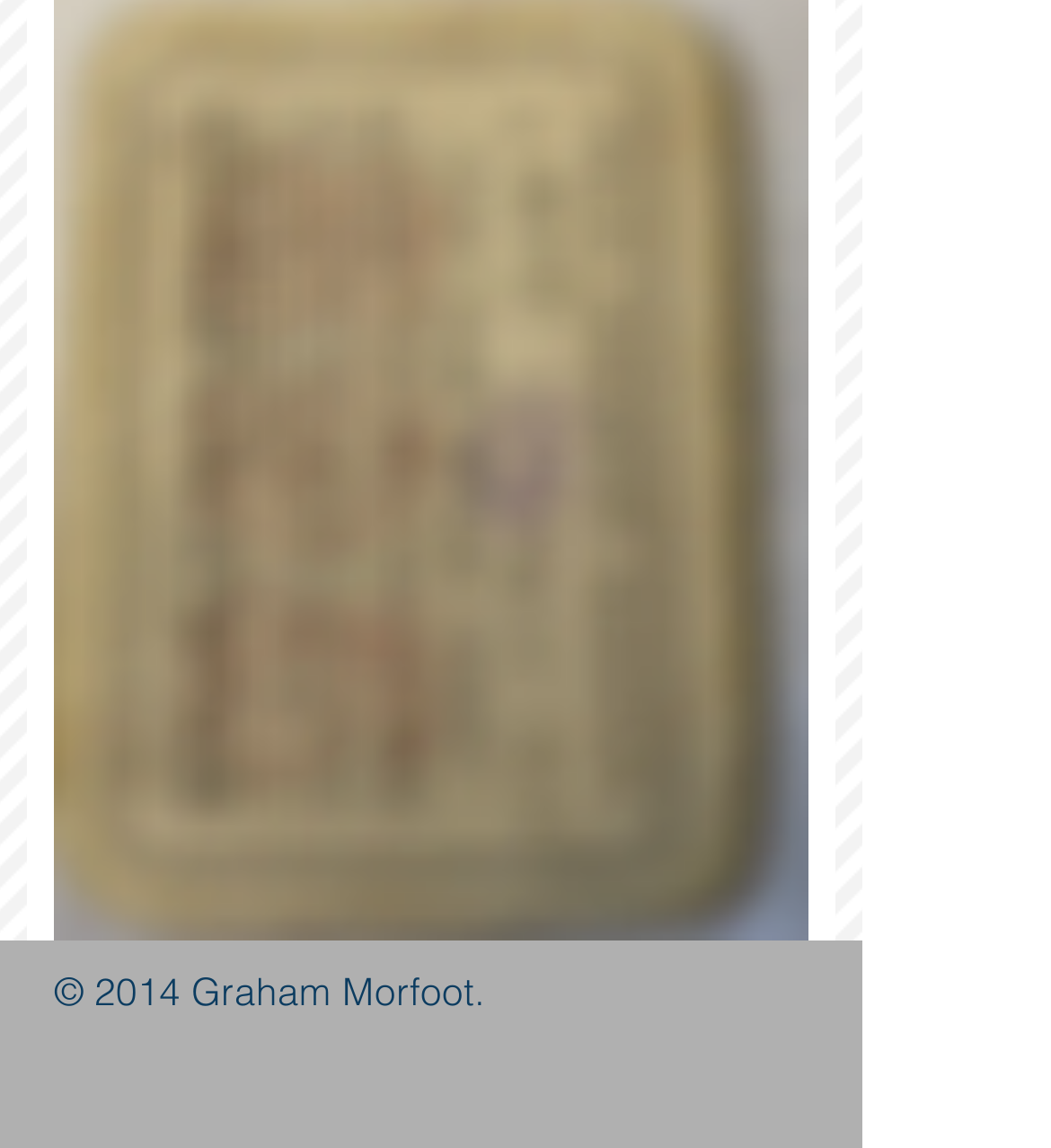Who is the owner of the webpage?
Observe the image and answer the question with a one-word or short phrase response.

Graham Morfoot